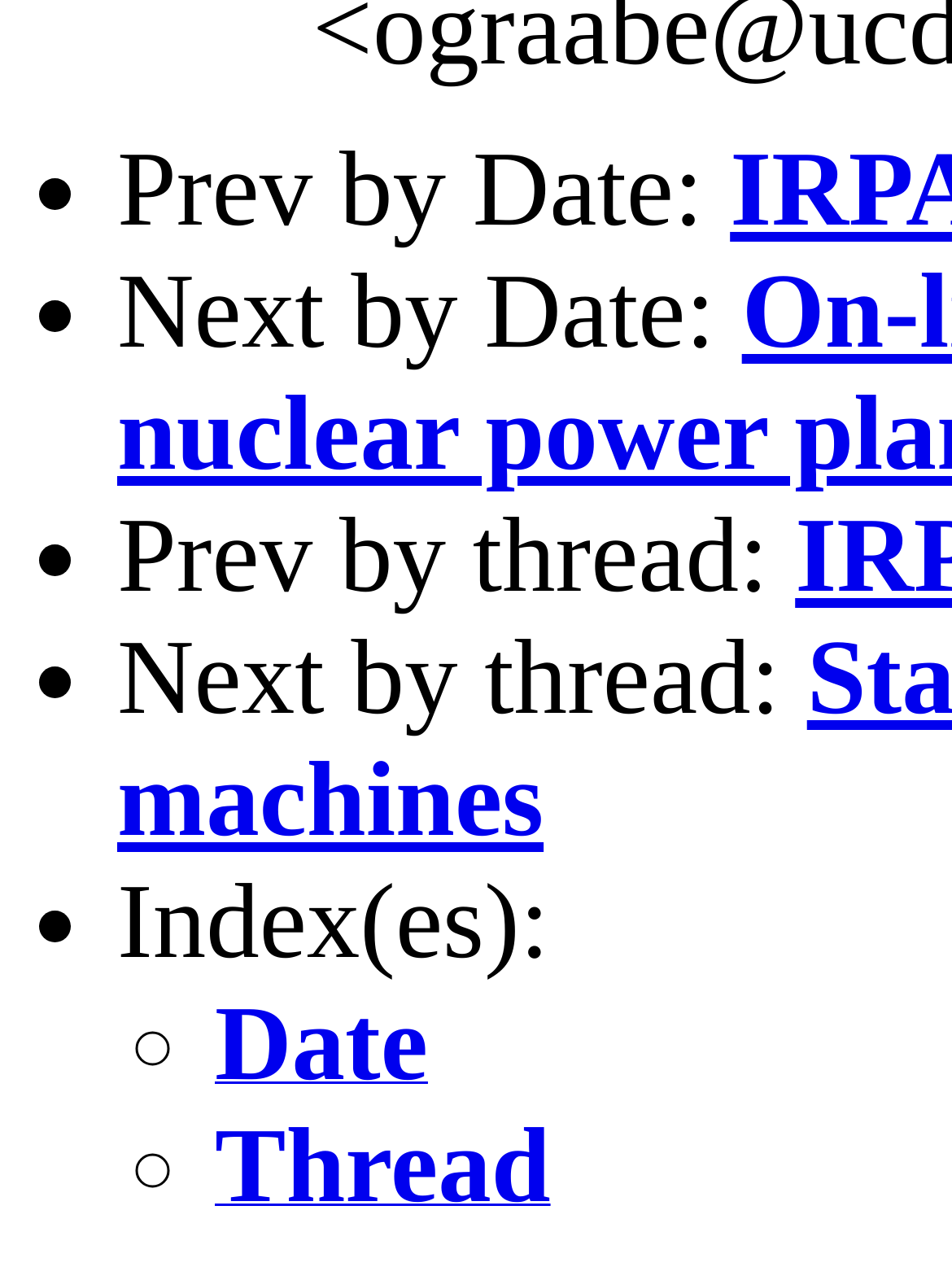Locate the UI element described by name="P" and provide its bounding box coordinates. Use the format (top-left x, top-left y, bottom-right x, bottom-right y) with all values as floating point numbers between 0 and 1.

None